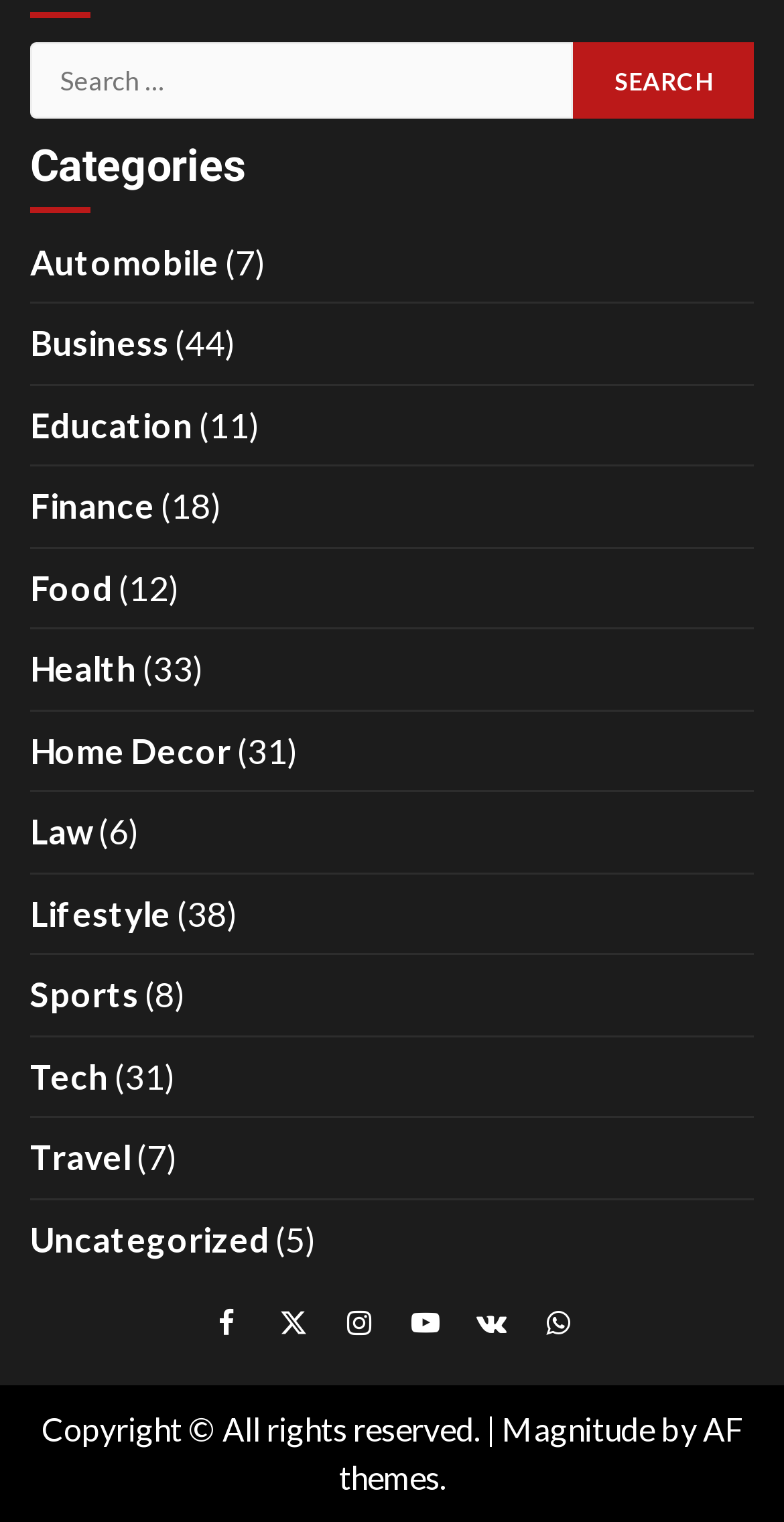Locate the bounding box coordinates of the element that needs to be clicked to carry out the instruction: "Search for something". The coordinates should be given as four float numbers ranging from 0 to 1, i.e., [left, top, right, bottom].

[0.038, 0.028, 0.731, 0.078]